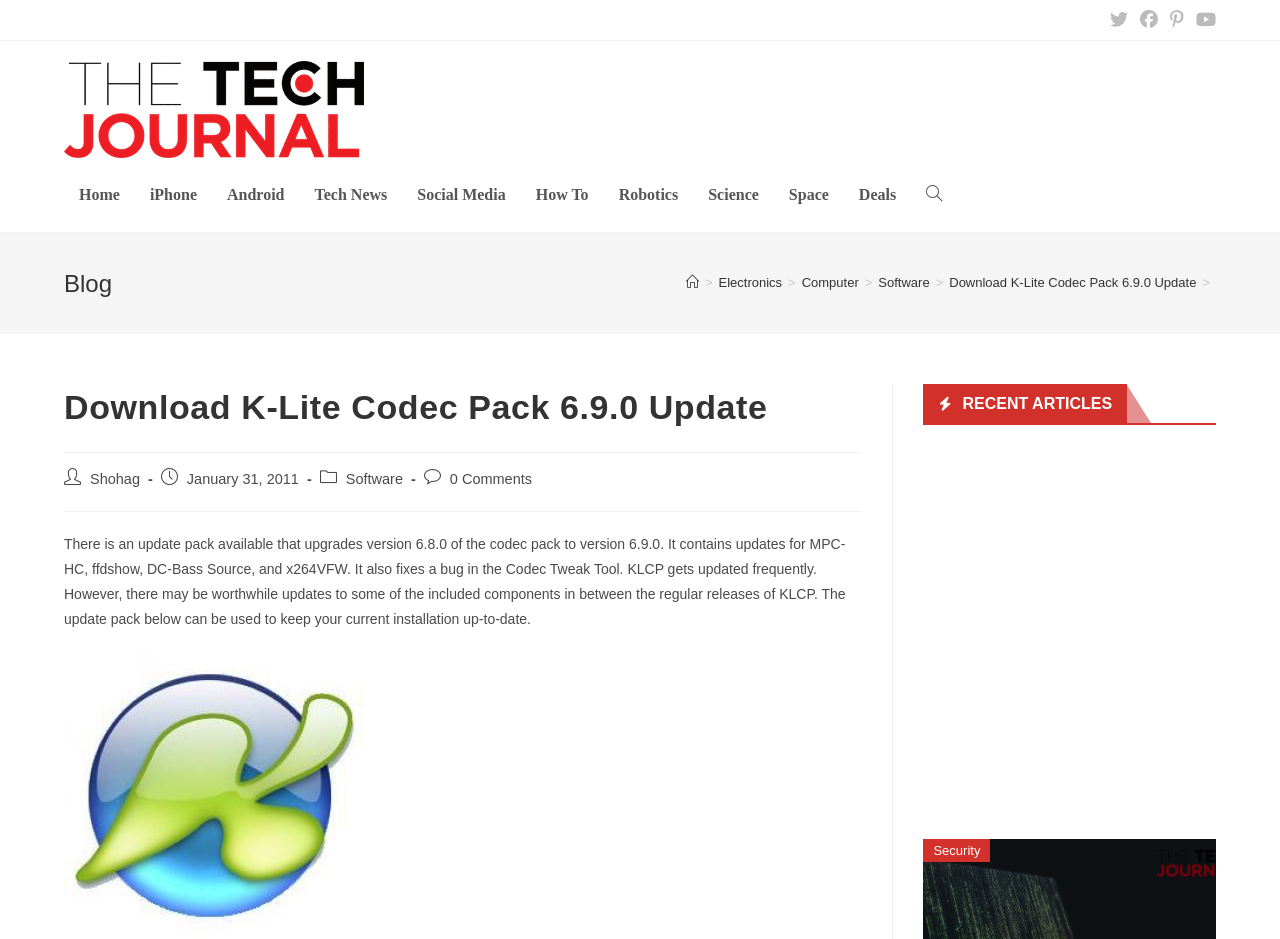Could you provide the bounding box coordinates for the portion of the screen to click to complete this instruction: "Go to the Home page"?

[0.05, 0.168, 0.105, 0.247]